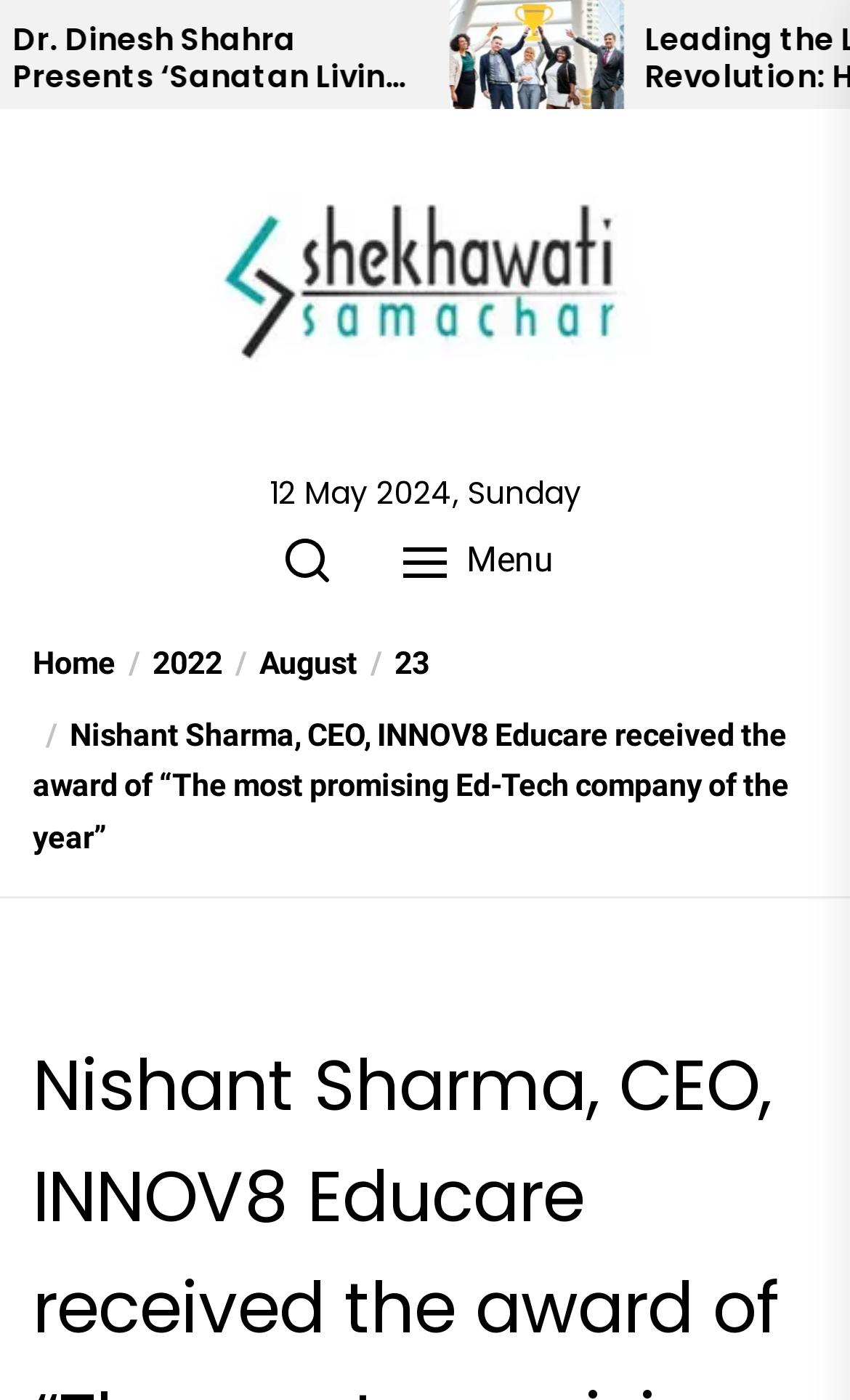Determine the bounding box coordinates for the area that needs to be clicked to fulfill this task: "Search for something". The coordinates must be given as four float numbers between 0 and 1, i.e., [left, top, right, bottom].

[0.297, 0.37, 0.426, 0.432]